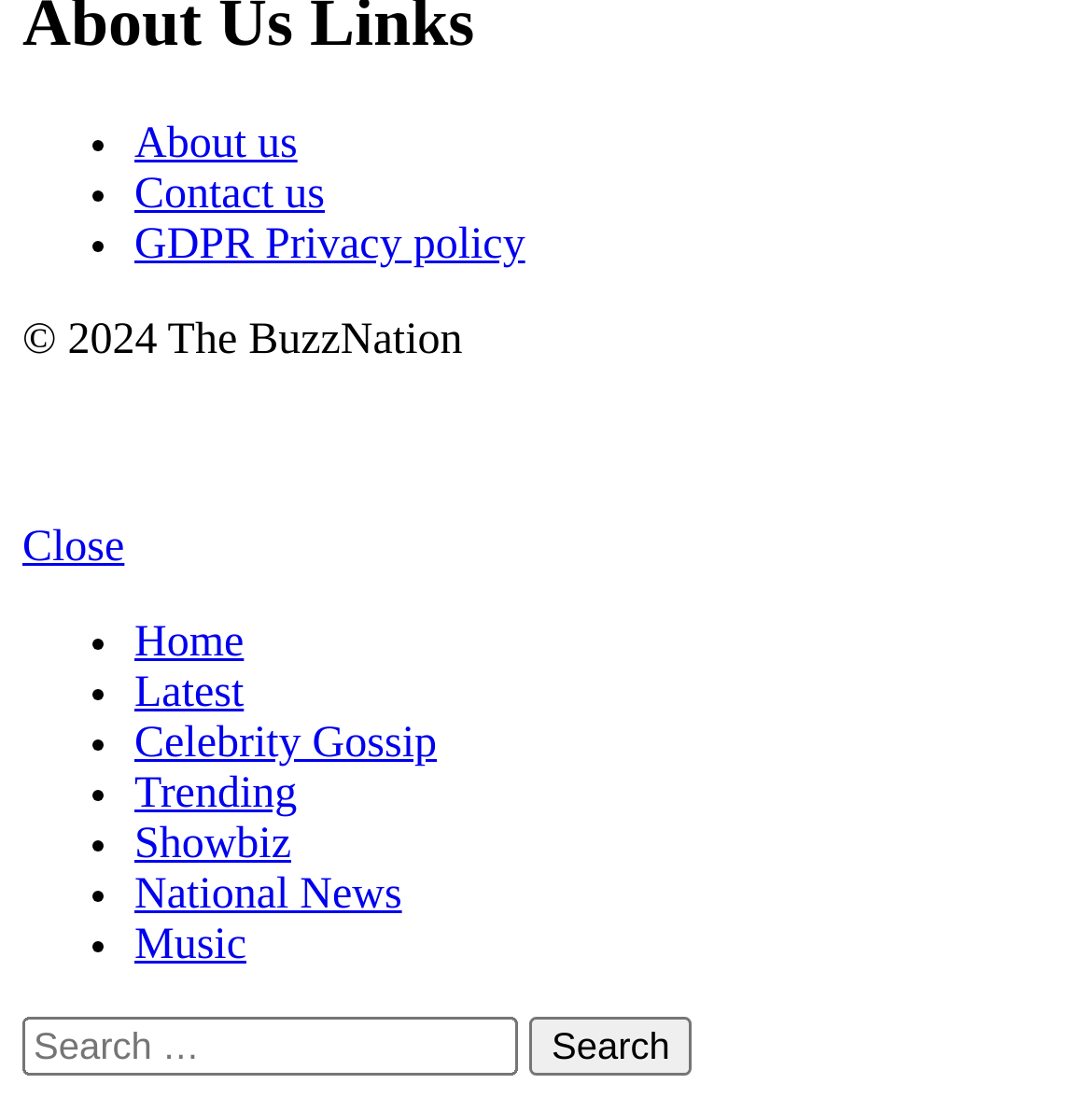What is the text above the search box?
Please answer the question with a single word or phrase, referencing the image.

Search for: